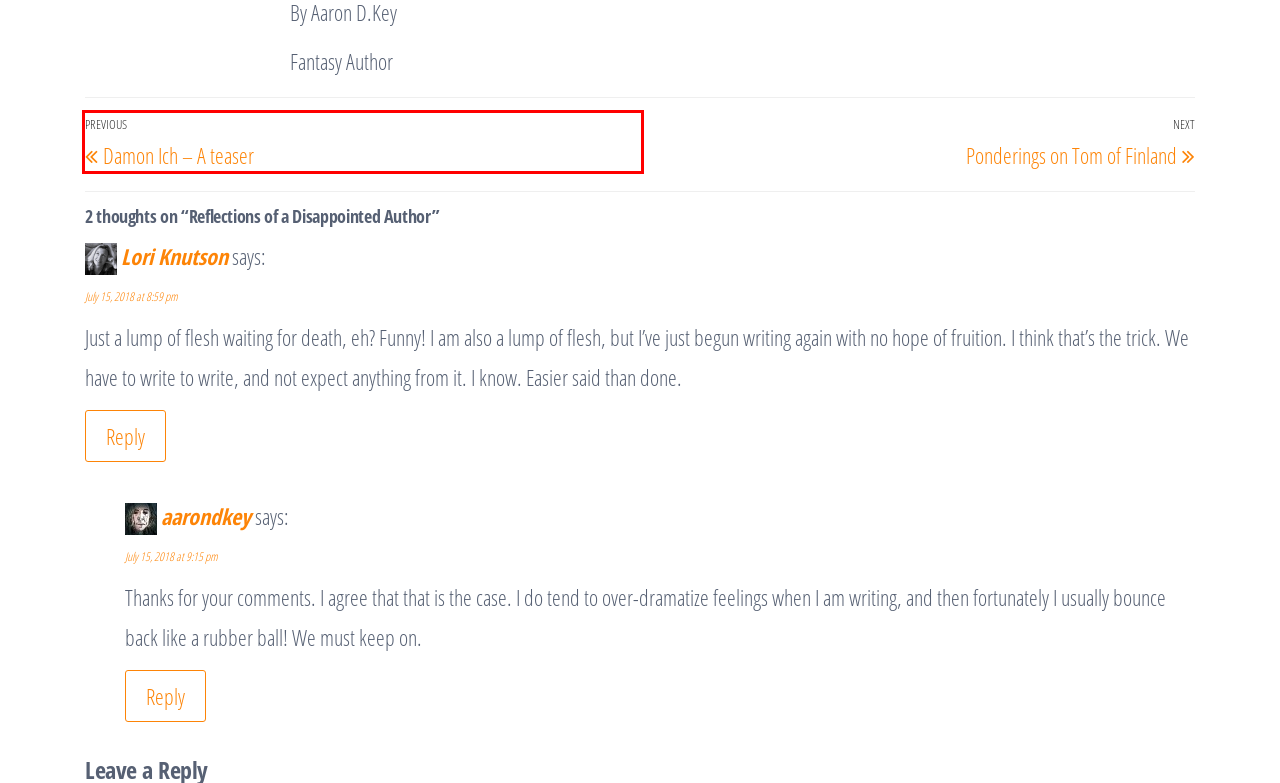You are given a webpage screenshot where a red bounding box highlights an element. Determine the most fitting webpage description for the new page that loads after clicking the element within the red bounding box. Here are the candidates:
A. Stolid Reviews - A WORLD WITHOUT A SEA
B. Aaron Key – Writes - A WORLD WITHOUT A SEA
C. Admin - A WORLD WITHOUT A SEA
D. Damon Ich – A teaser - A WORLD WITHOUT A SEA
E. aarondkey - A WORLD WITHOUT A SEA
F. About Me - A WORLD WITHOUT A SEA
G. Blog - A WORLD WITHOUT A SEA
H. Ponderings on Tom of Finland - A WORLD WITHOUT A SEA

D